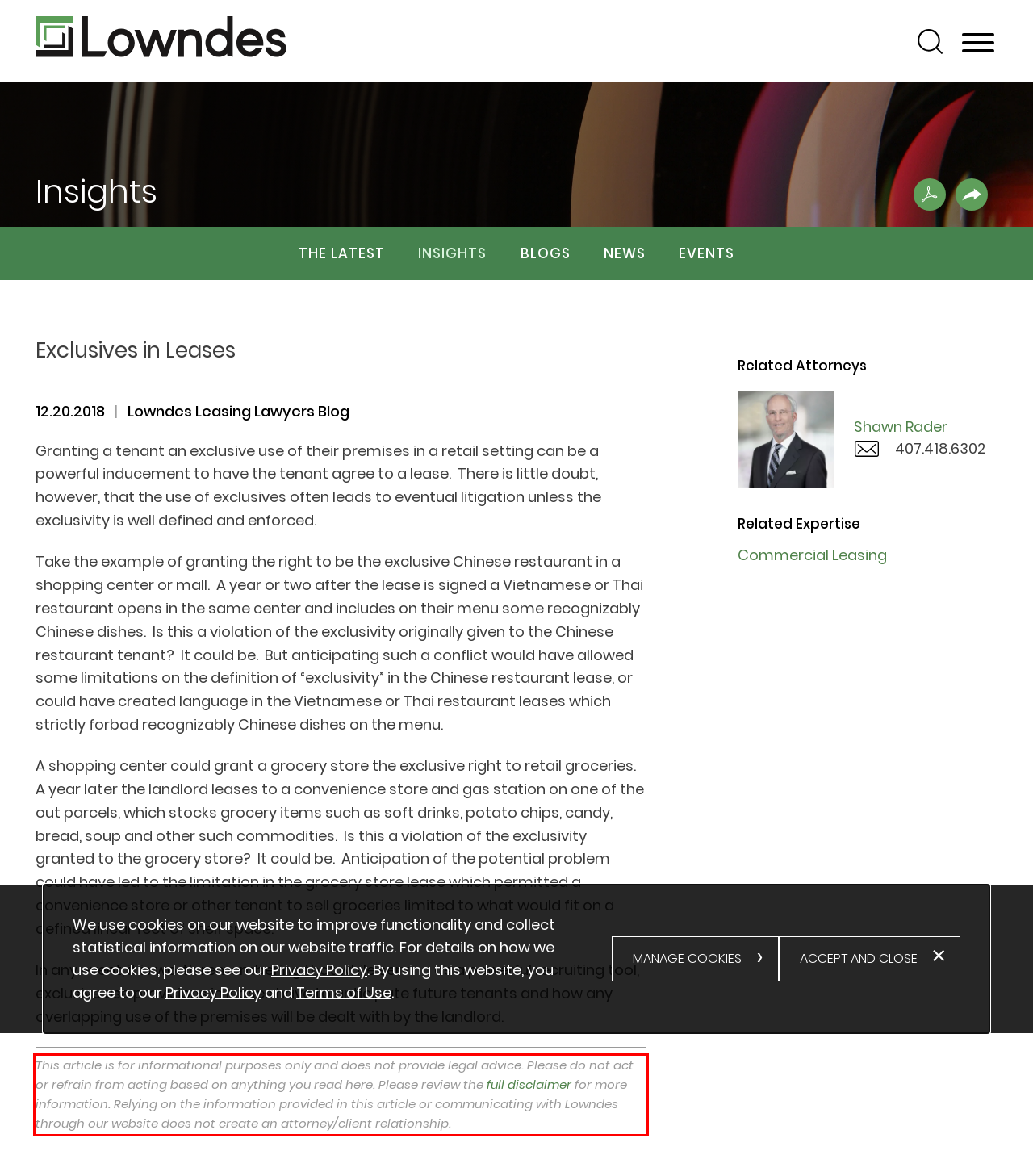Locate the red bounding box in the provided webpage screenshot and use OCR to determine the text content inside it.

This article is for informational purposes only and does not provide legal advice. Please do not act or refrain from acting based on anything you read here. Please review the full disclaimer for more information. Relying on the information provided in this article or communicating with Lowndes through our website does not create an attorney/client relationship.